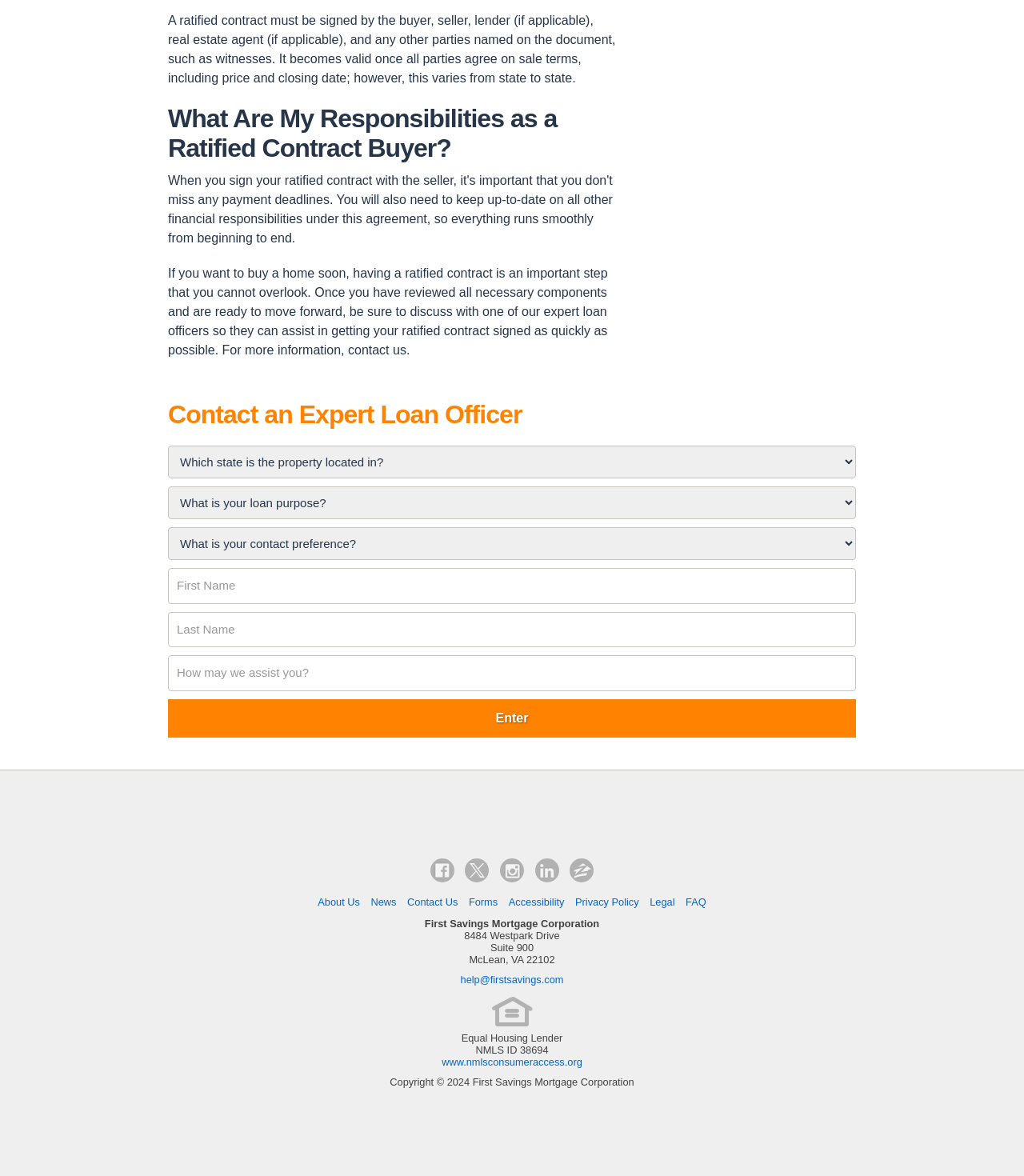Using the provided element description, identify the bounding box coordinates as (top-left x, top-left y, bottom-right x, bottom-right y). Ensure all values are between 0 and 1. Description: About Us

[0.31, 0.762, 0.352, 0.772]